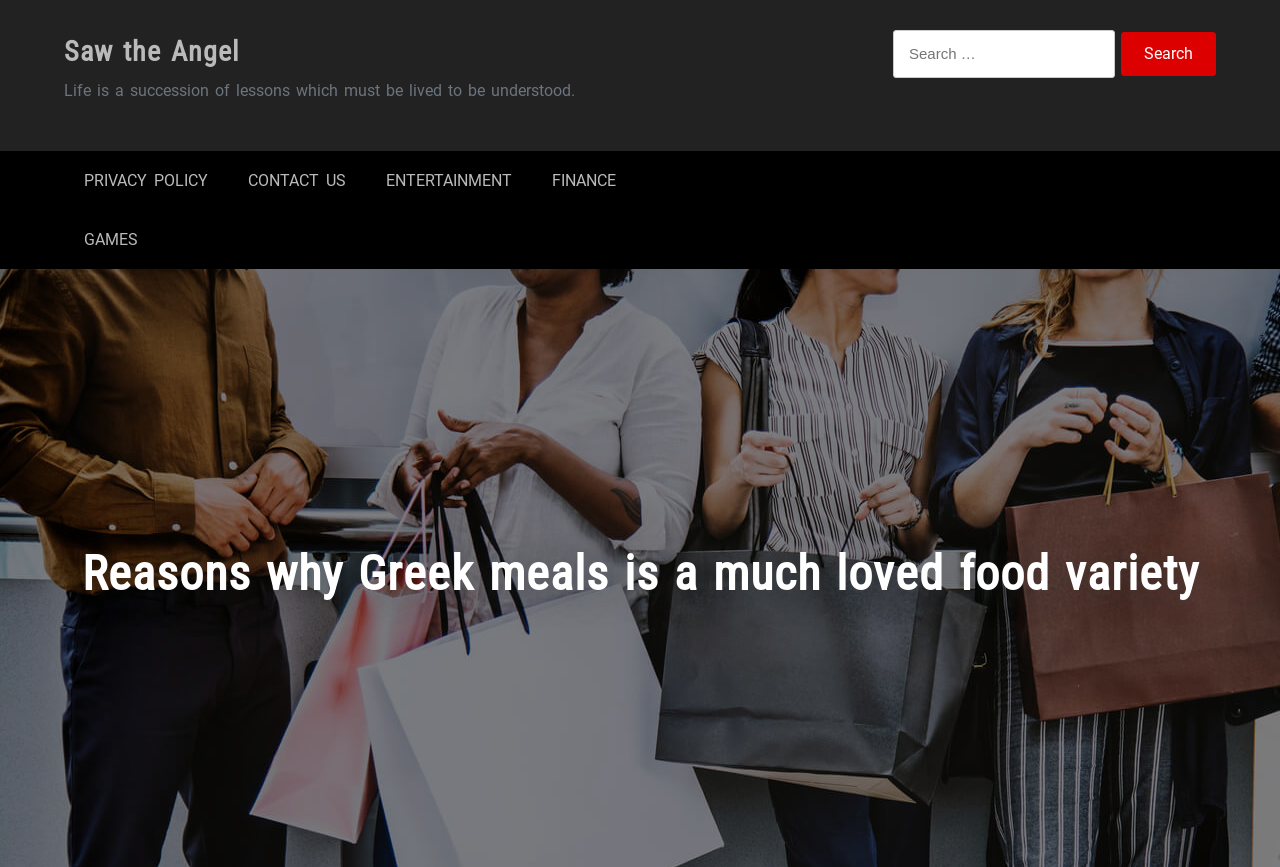Create a detailed summary of the webpage's content and design.

The webpage is about Greek meals, with a title "Reasons why Greek meals is a much loved food variety" at the bottom of the page. At the top, there is a heading "Saw the Angel" with a link to it. Below the heading, there is a quote "Life is a succession of lessons which must be lived to be understood." 

On the right side of the page, there is a search bar with a label "Search for:" and a search button. The search bar is positioned near the top of the page. 

On the top-left side of the page, there are several links to different categories, including "PRIVACY POLICY", "CONTACT US", "ENTERTAINMENT", "FINANCE", and "GAMES". These links are arranged horizontally and are positioned above the quote.